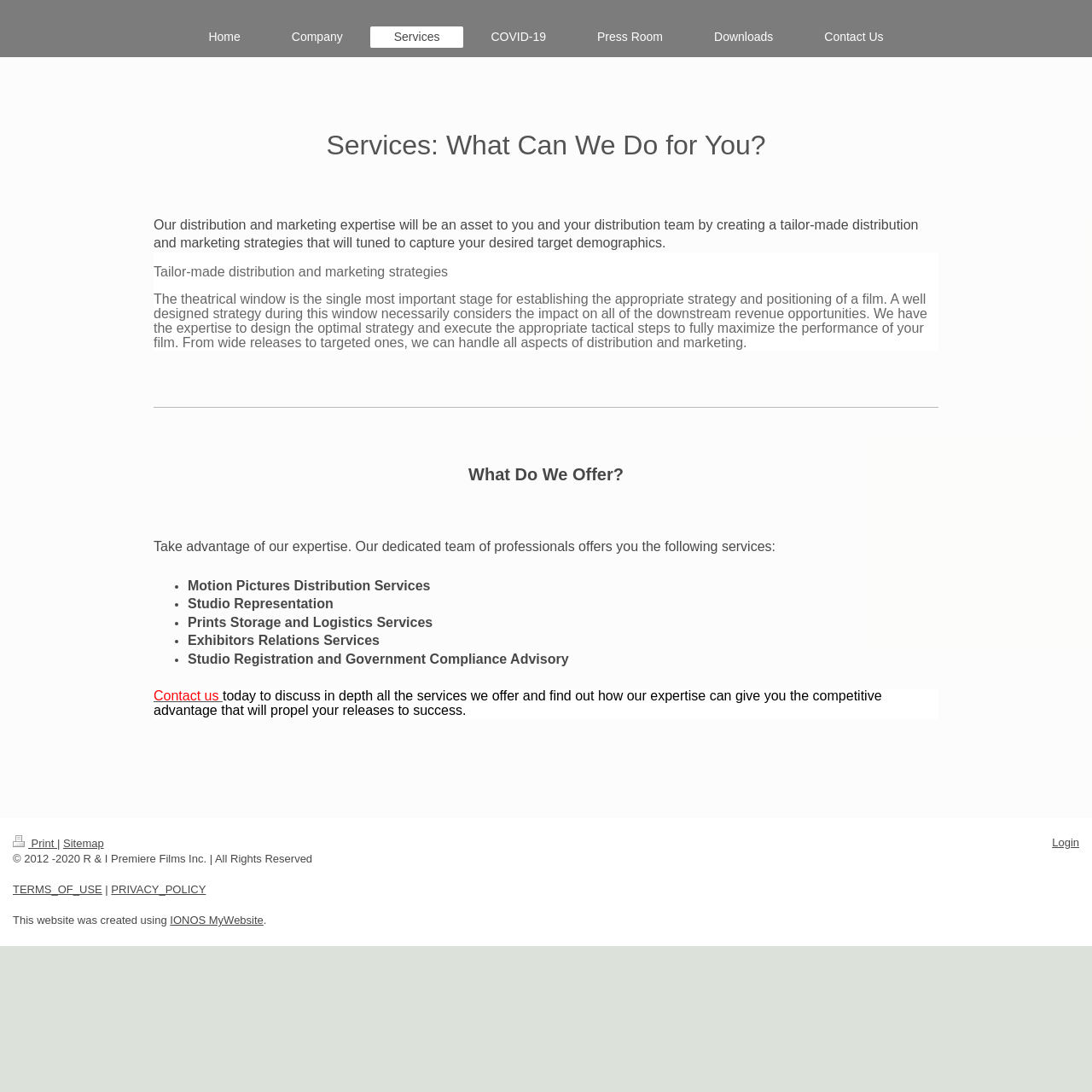Locate the bounding box coordinates of the clickable element to fulfill the following instruction: "Go to Press Room". Provide the coordinates as four float numbers between 0 and 1 in the format [left, top, right, bottom].

[0.525, 0.024, 0.629, 0.043]